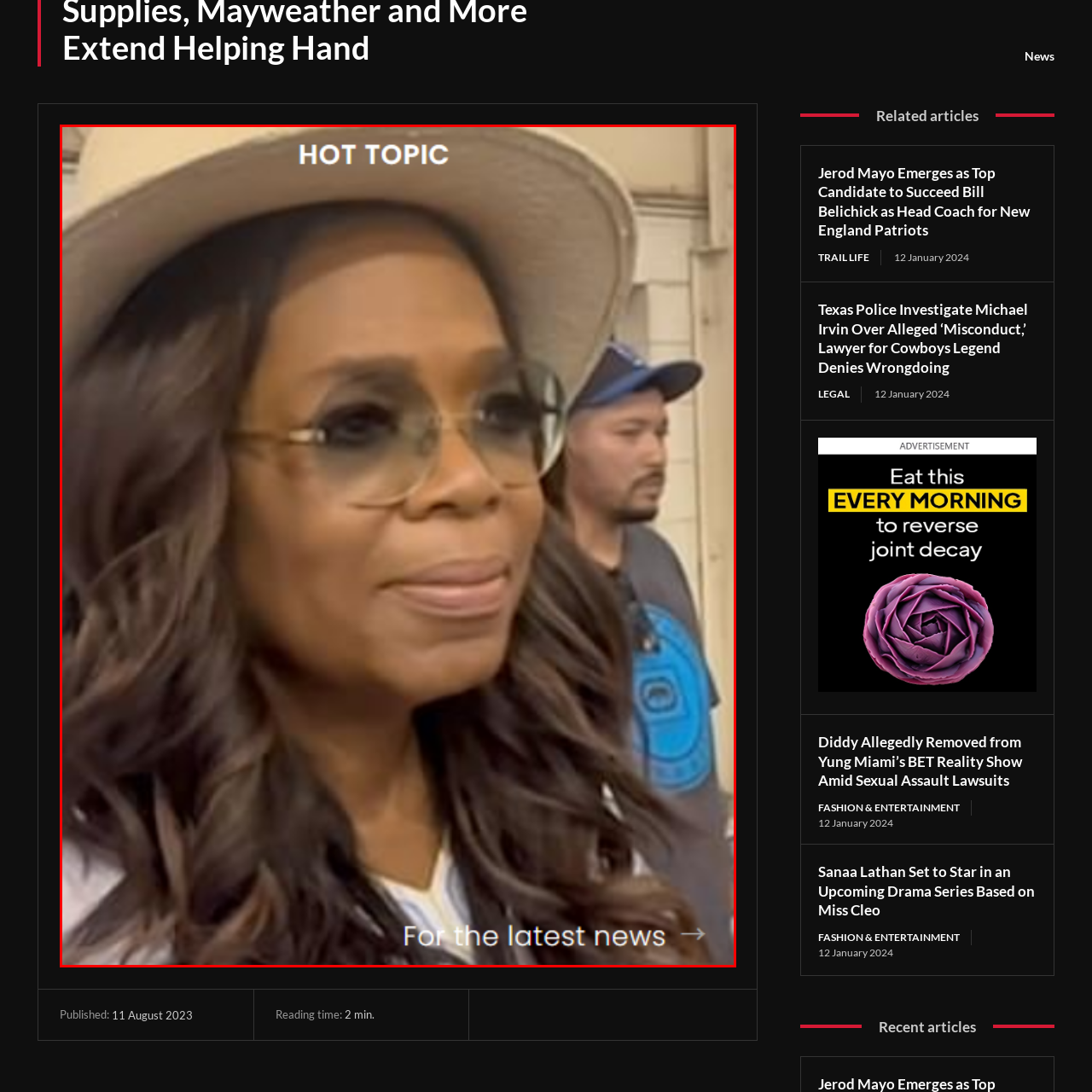Refer to the image encased in the red bounding box and answer the subsequent question with a single word or phrase:
Is the phrase 'HOT TOPIC' related to the woman's appearance?

Yes